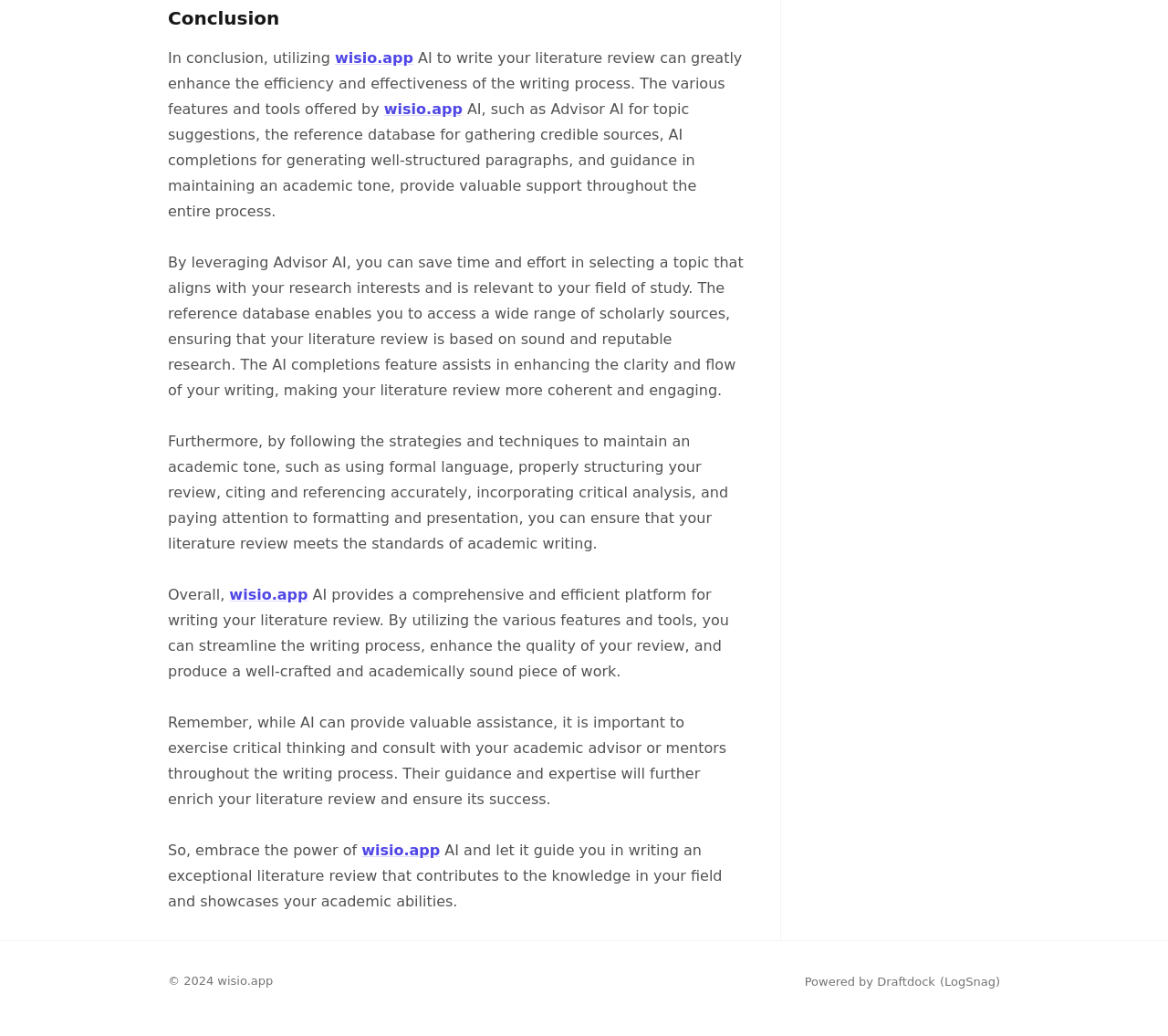What is the main topic of the webpage?
Based on the screenshot, provide a one-word or short-phrase response.

Literature review